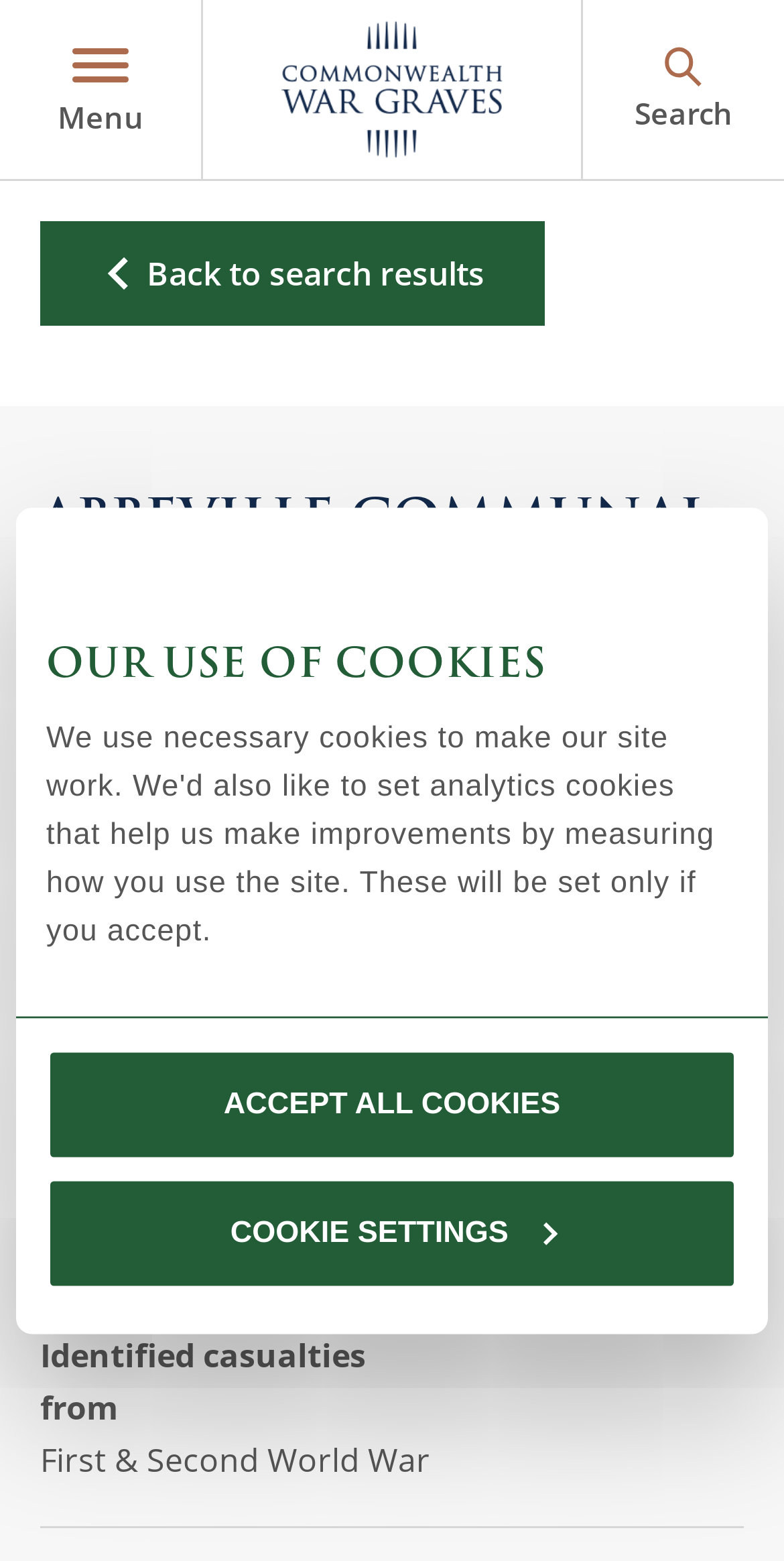Offer a meticulous caption that includes all visible features of the webpage.

This webpage is about Abbeville Communal Cemetery Extension, providing information about the cemetery, its history, location, and war dead casualty details. 

At the top of the page, there is a dialog box titled "OUR USE OF COOKIES" with a tab panel containing a description of the cookies used on the site and buttons to accept or customize cookie settings. 

Below the dialog box, there is a menu button on the top left corner, which, when clicked, opens a vertical menu with several menu items, including "FIND RECORDS", "VISIT US", "OUR WORK", "WHO WE ARE", "NON-COMMEMORATION", "LIBERATION", and a link to the Commonwealth war graves Foundation charity site. Each menu item has a corresponding button with an arrow icon, indicating that it has a sub-menu.

On the top right corner, there is a search bar with a label "Search" and a textbox to input search queries. Below the search bar, there are three buttons to search for war dead, cemeteries and memorials, and the website.

The main content of the page is divided into sections. The first section has a heading "ABBEVILLE COMMUNAL CEMETERY EXTENSION" and provides information about the cemetery, including its country, total identified casualties, and region. There is also a link to find the casualties. The second section provides more details about the cemetery, including the wars and time periods associated with the identified casualties.

There are several images on the page, including the Commonwealth War Graves Commission logo, icons for the menu items, and a small icon next to the search buttons.